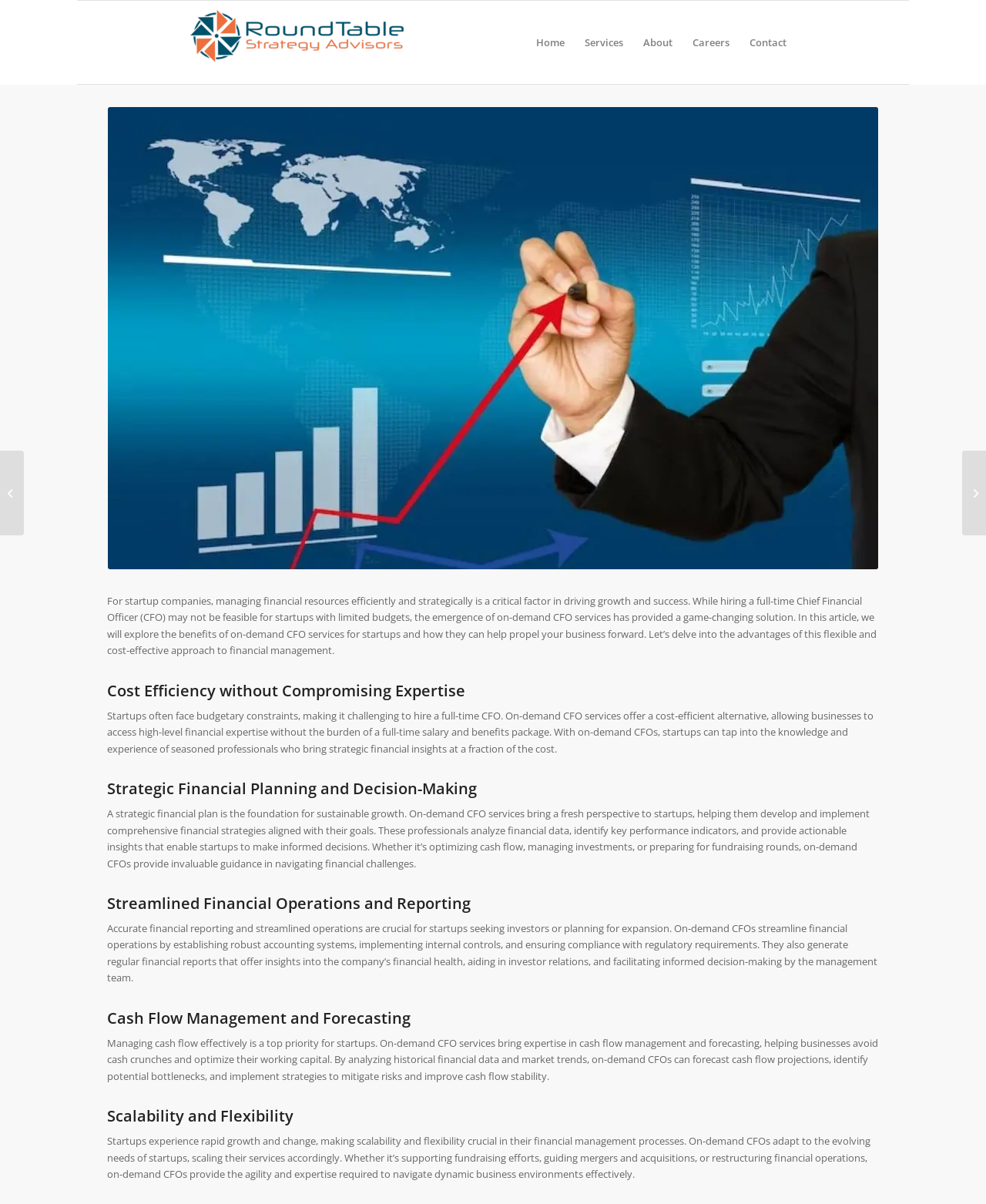What is the main topic of this webpage?
Based on the image, answer the question in a detailed manner.

Based on the webpage content, I can see that the main topic is about the benefits of on-demand CFO services for startups, and how they can help propel their business forward.